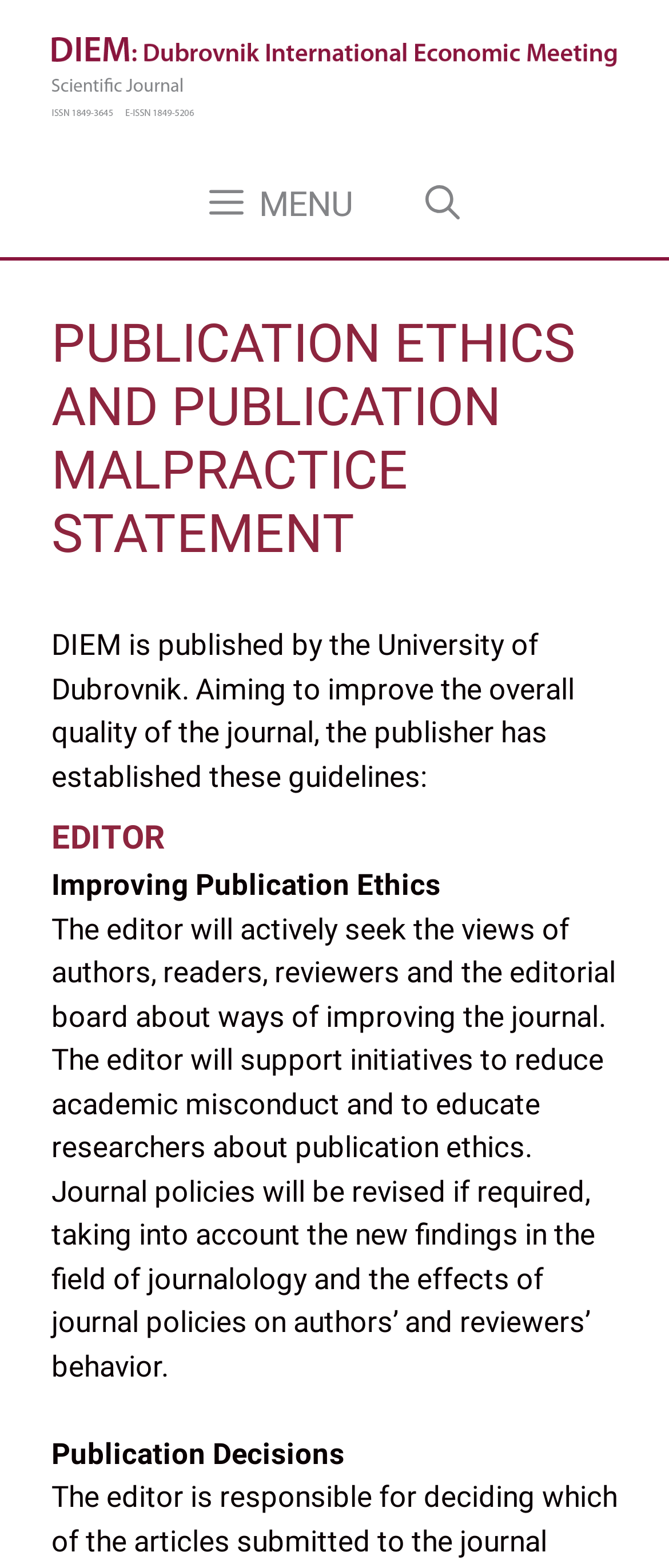What is the purpose of the publication ethics statement?
Using the details shown in the screenshot, provide a comprehensive answer to the question.

The purpose of the publication ethics statement can be inferred from the text, which mentions that the publisher has established these guidelines to improve the overall quality of the journal.